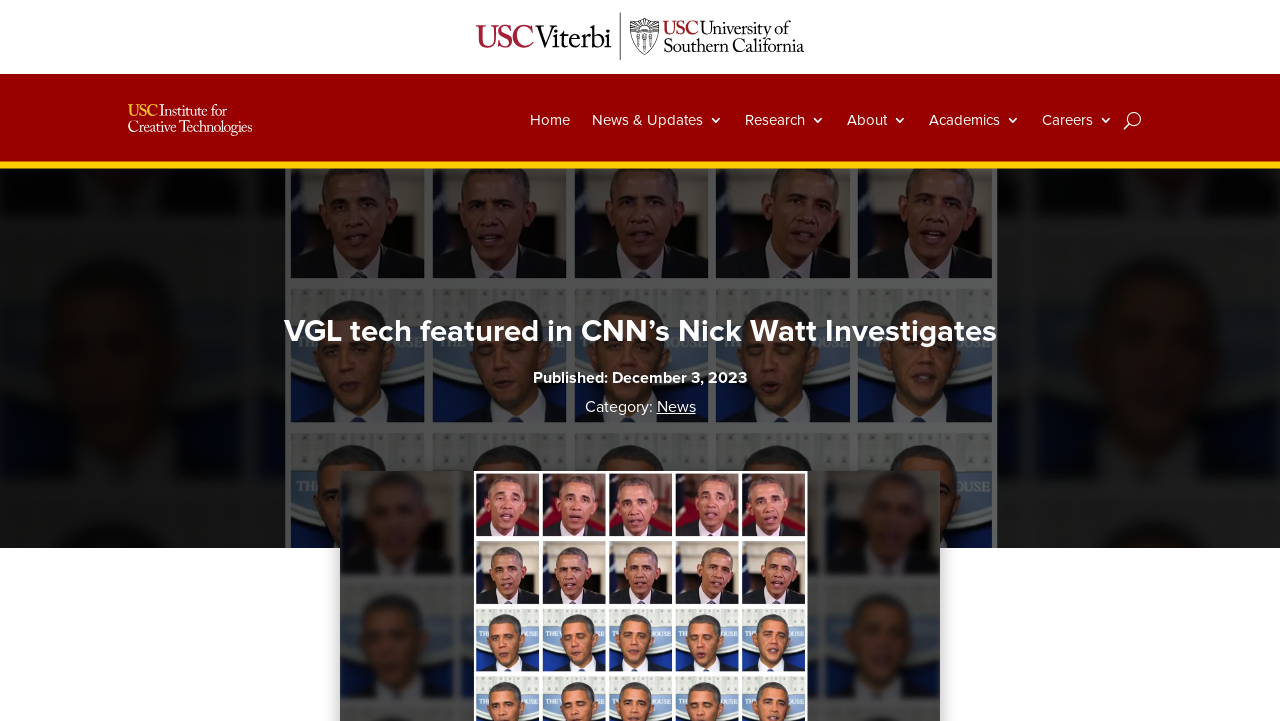Please find the bounding box coordinates for the clickable element needed to perform this instruction: "Go to Home".

[0.414, 0.114, 0.445, 0.22]